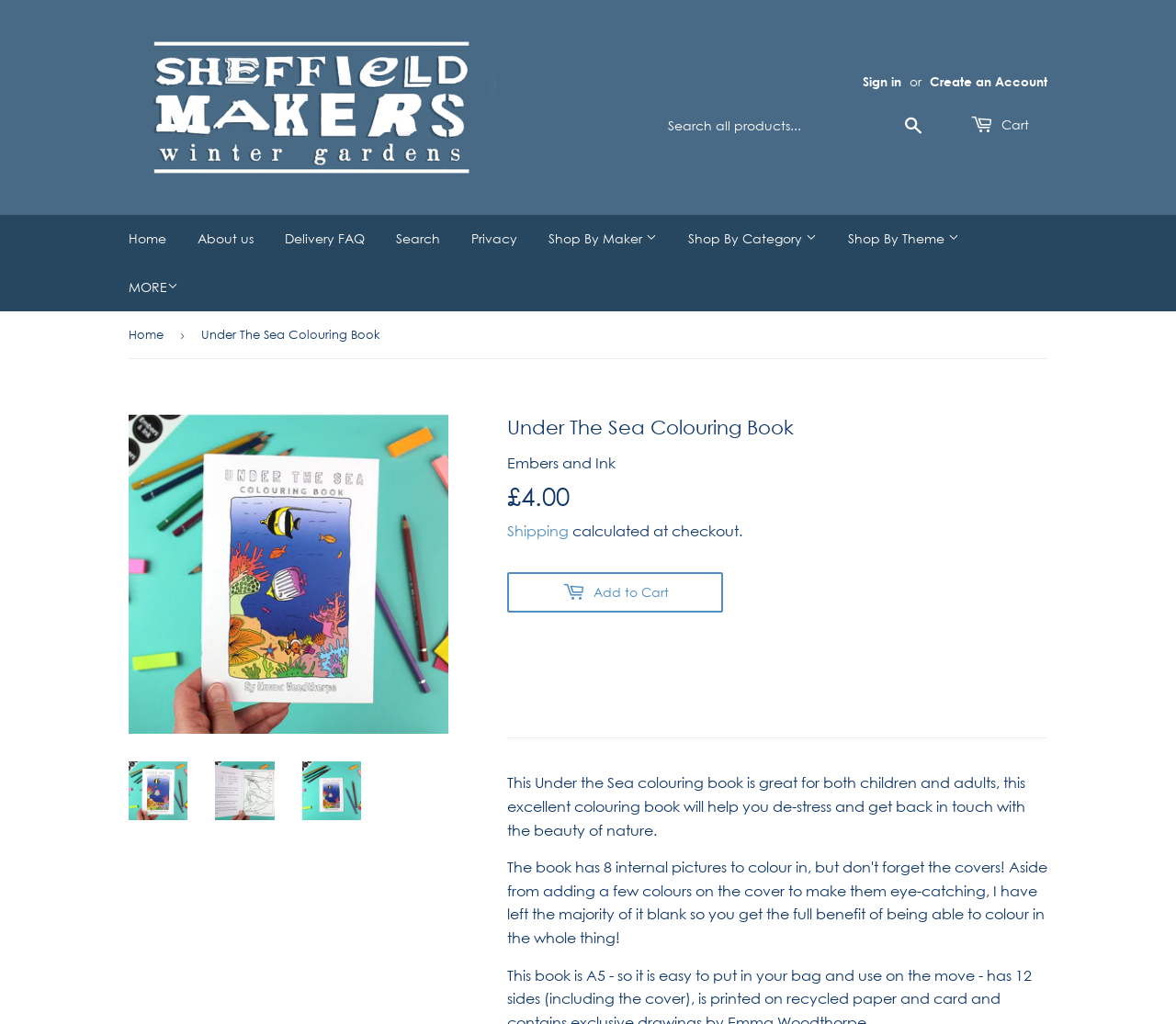Locate the coordinates of the bounding box for the clickable region that fulfills this instruction: "Shop By Maker".

[0.455, 0.21, 0.57, 0.257]